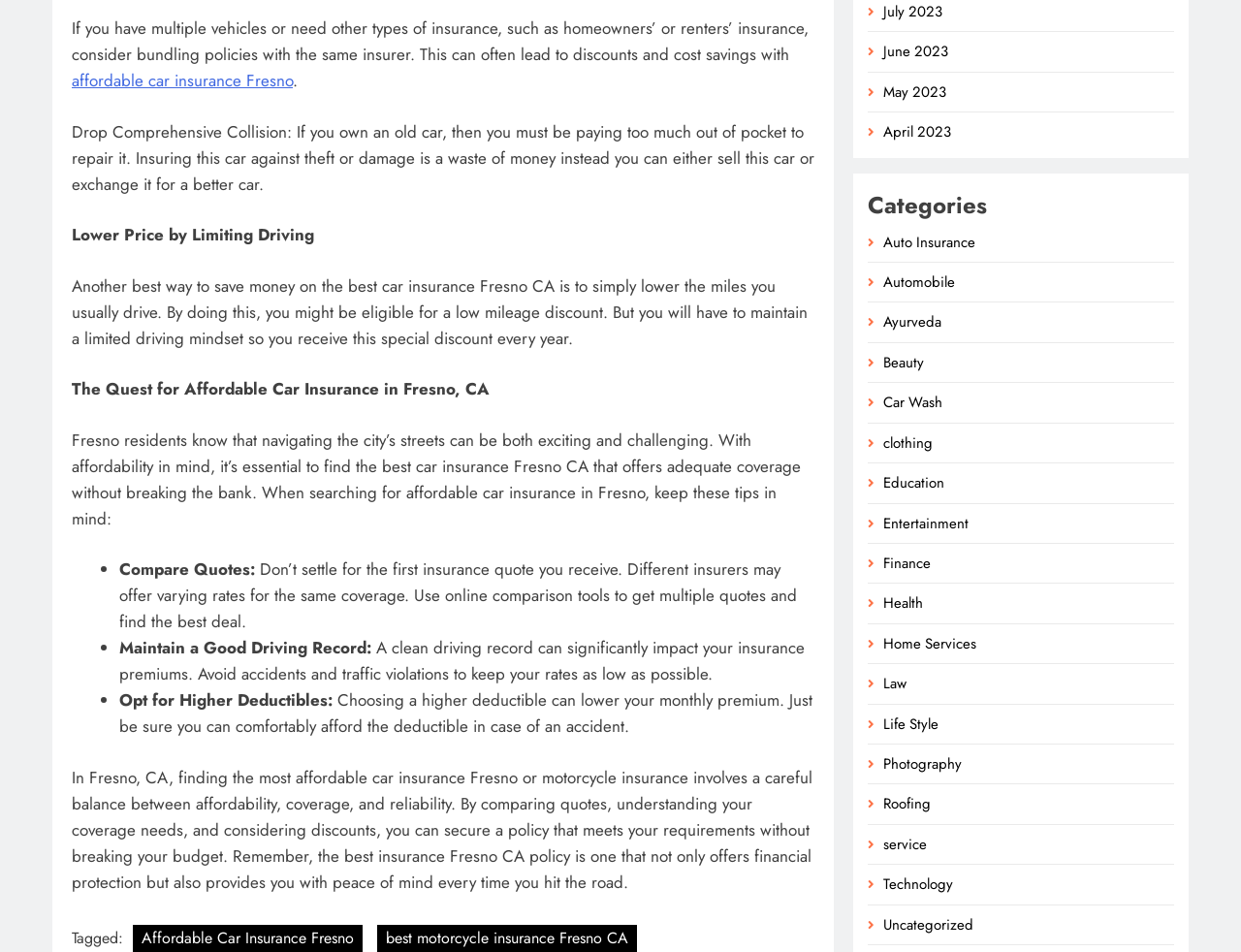What is the main topic of this webpage?
Please respond to the question with a detailed and thorough explanation.

Based on the content of the webpage, it appears to be discussing tips and advice for finding affordable car insurance in Fresno, CA. The text mentions various strategies for saving money on car insurance, such as bundling policies, dropping comprehensive collision coverage, and limiting driving.